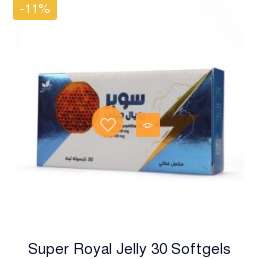What does the heart icon represent? Based on the image, give a response in one word or a short phrase.

Wishlist feature